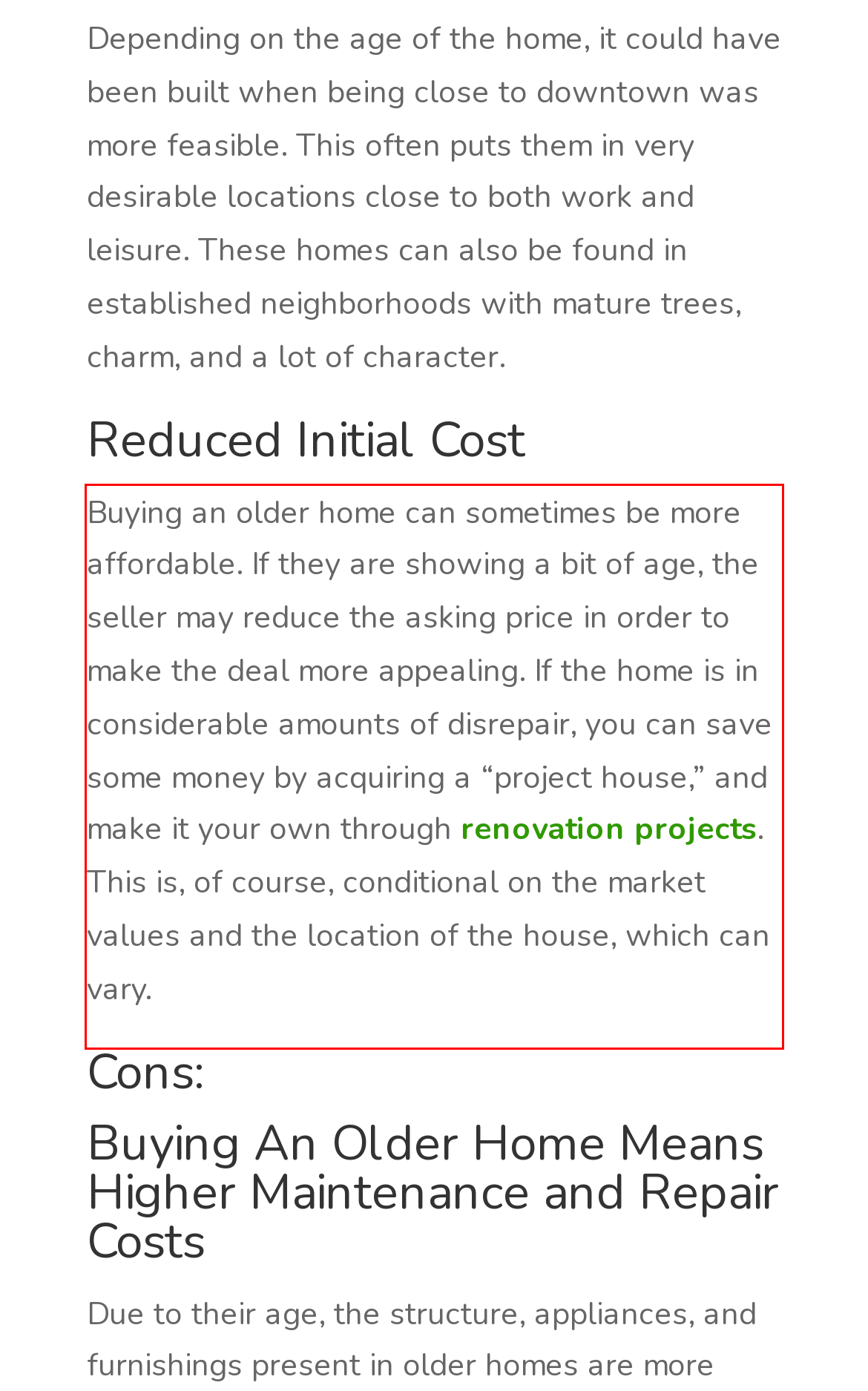There is a screenshot of a webpage with a red bounding box around a UI element. Please use OCR to extract the text within the red bounding box.

Buying an older home can sometimes be more affordable. If they are showing a bit of age, the seller may reduce the asking price in order to make the deal more appealing. If the home is in considerable amounts of disrepair, you can save some money by acquiring a “project house,” and make it your own through renovation projects. This is, of course, conditional on the market values and the location of the house, which can vary.